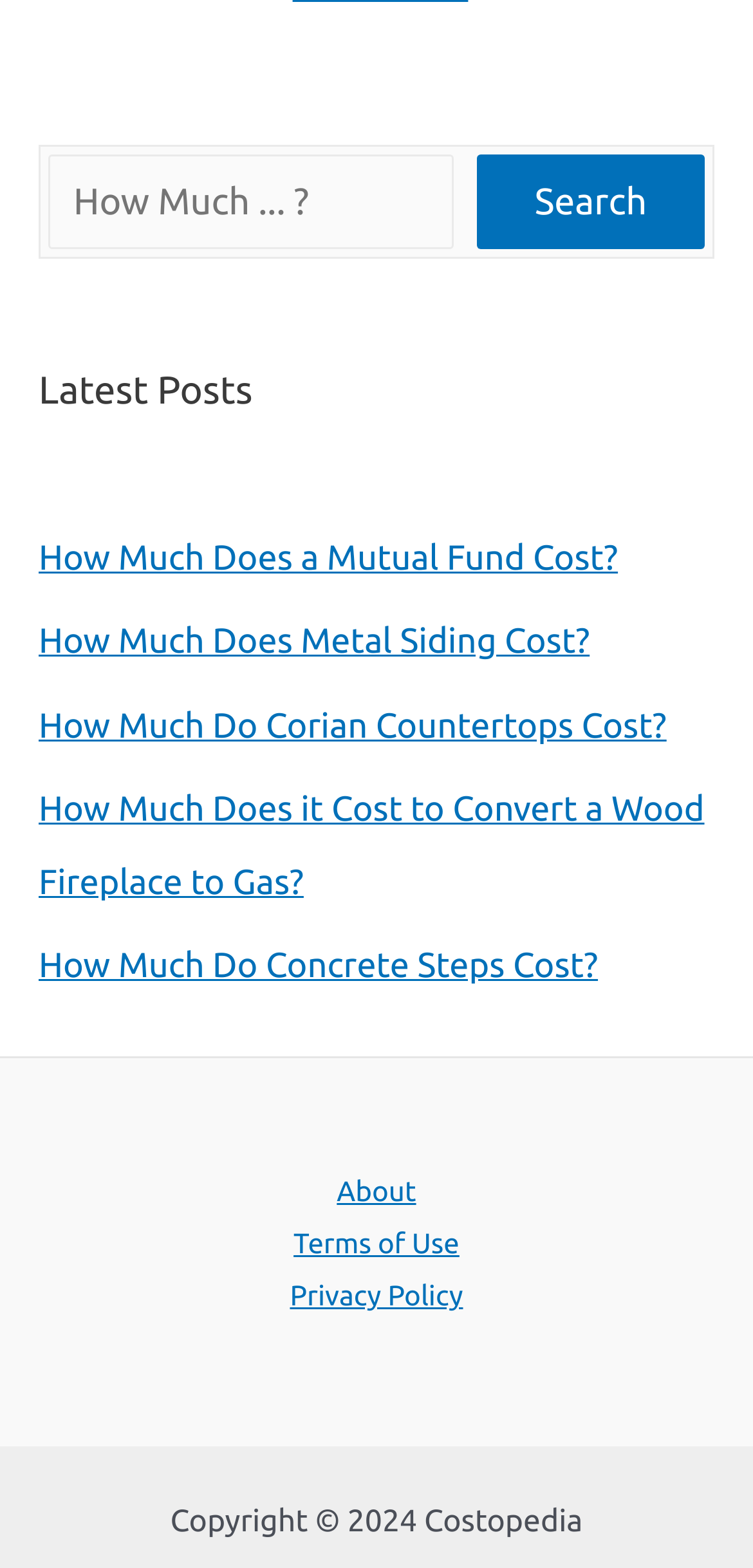What is the navigation section for?
Answer with a single word or short phrase according to what you see in the image.

Site navigation